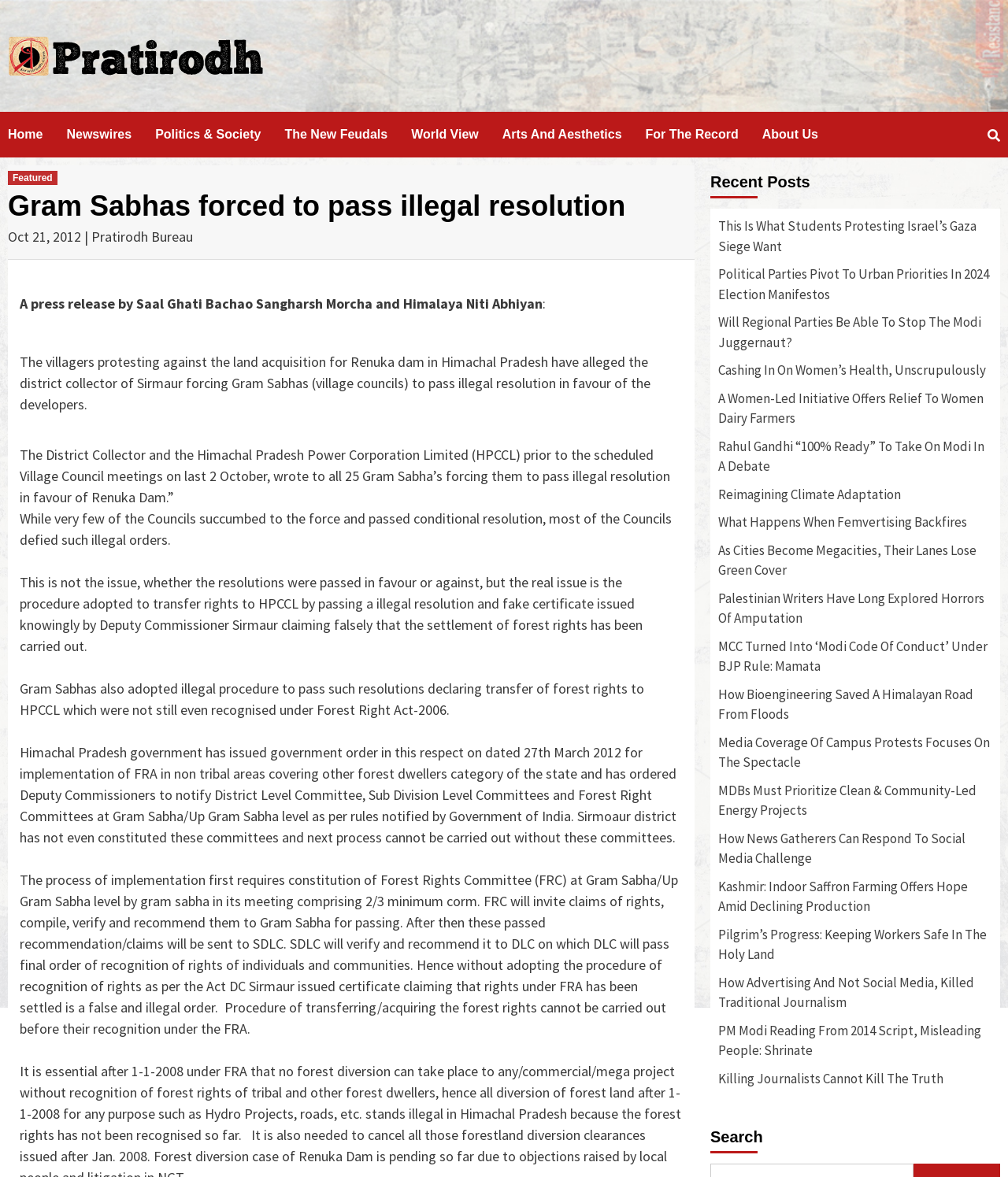Indicate the bounding box coordinates of the clickable region to achieve the following instruction: "Click on the 'Politics & Society' link."

[0.154, 0.095, 0.282, 0.134]